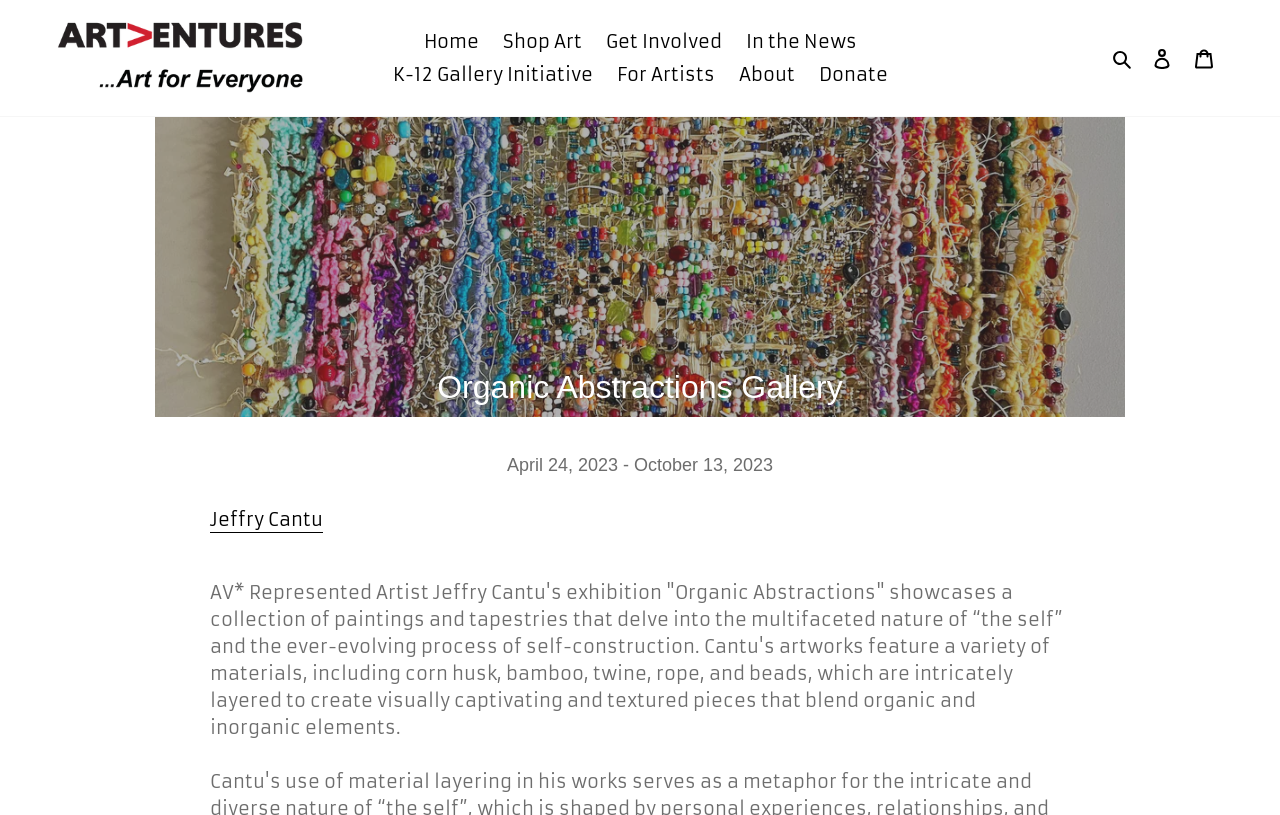What type of artworks are featured in the exhibition?
Kindly answer the question with as much detail as you can.

I found the answer by looking at the text description of the exhibition, which mentions 'a collection of paintings and tapestries'. This indicates that the exhibition features paintings and tapestries.